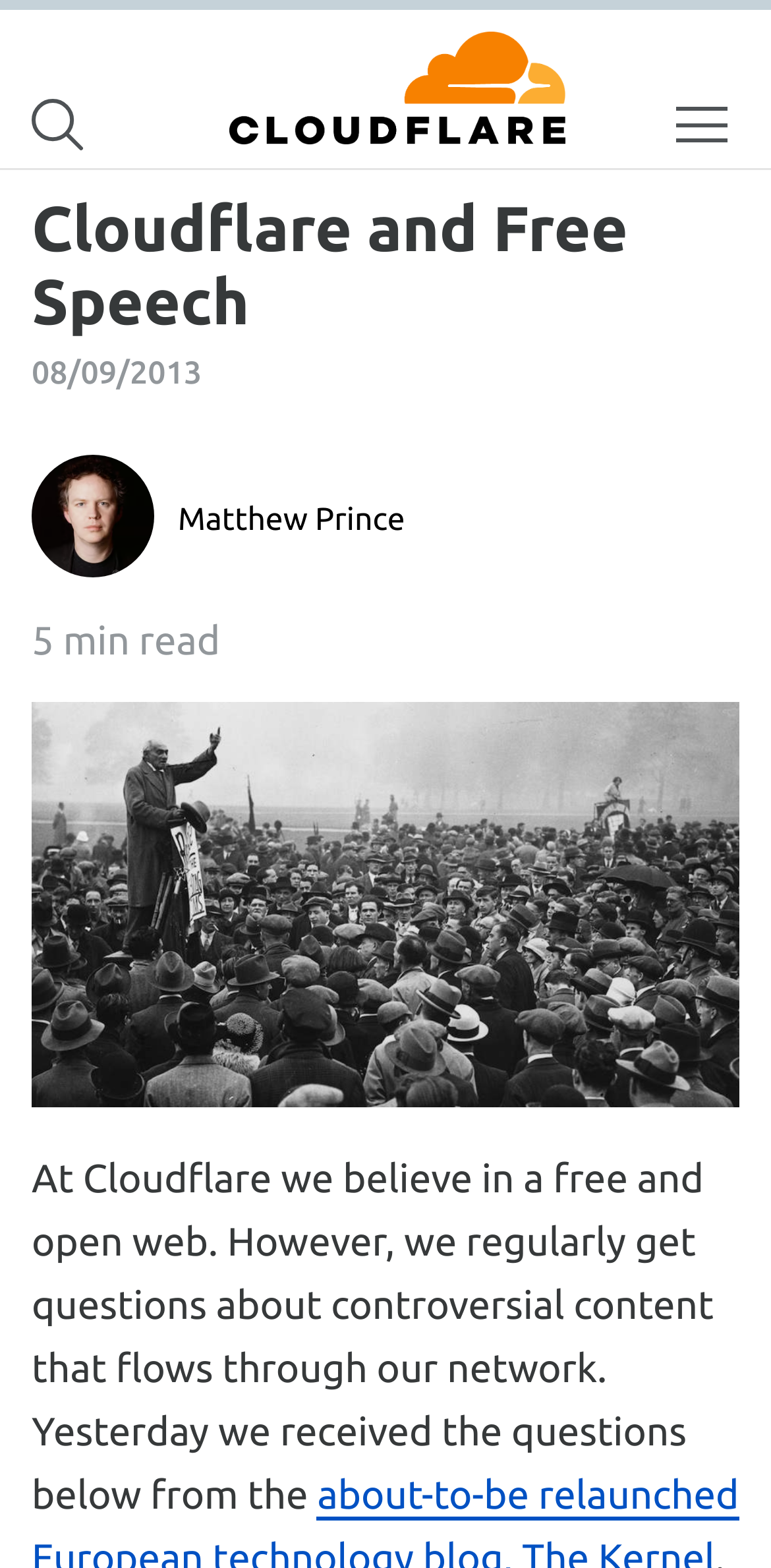Please determine the bounding box coordinates for the UI element described as: "alt="The Cloudflare Blog"".

[0.297, 0.02, 0.733, 0.092]